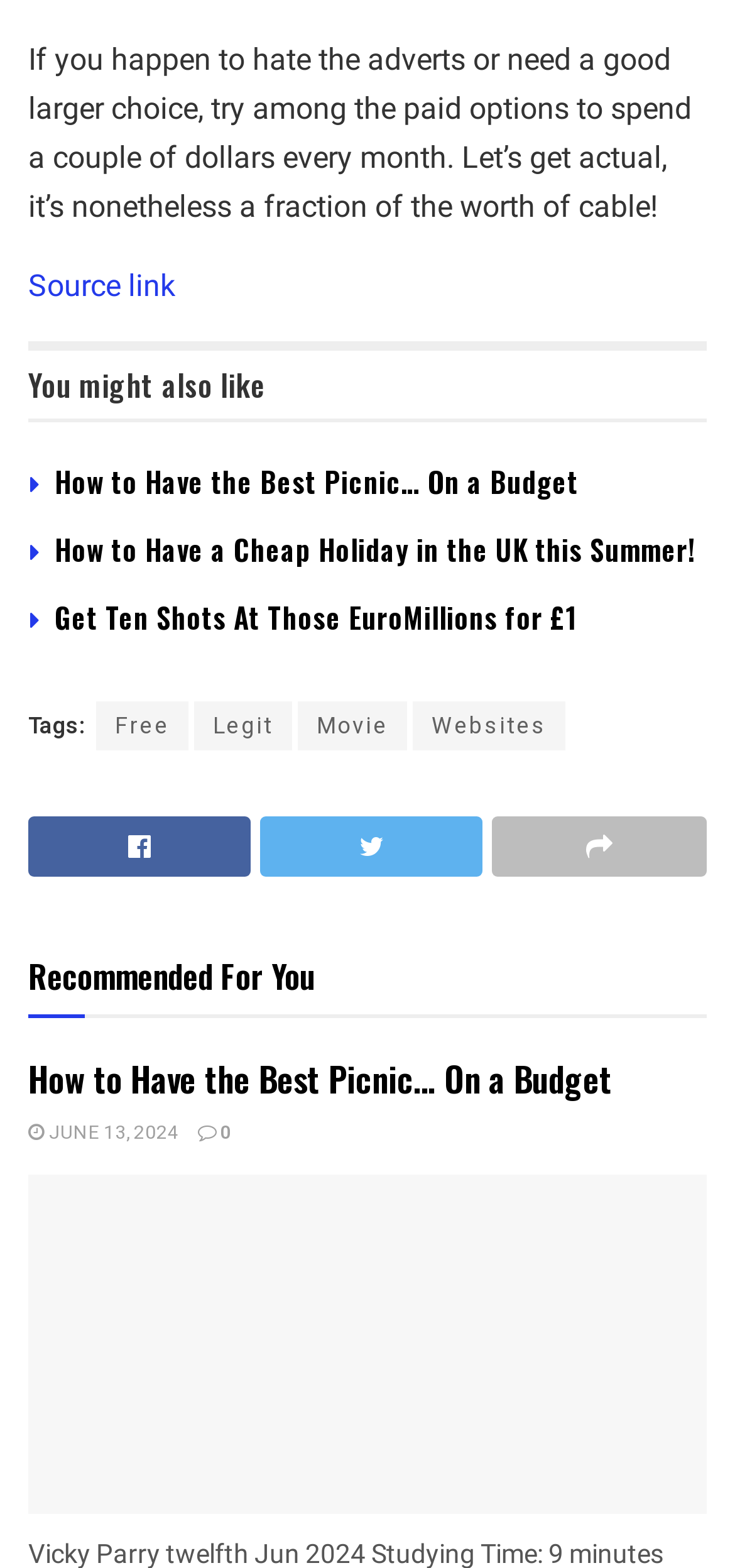With reference to the screenshot, provide a detailed response to the question below:
What is the theme of the articles on this webpage?

The articles on this webpage, such as 'How to Have the Best Picnic… On a Budget' and 'How to Have a Cheap Holiday in the UK this Summer!', suggest that the theme is related to saving money or being frugal.